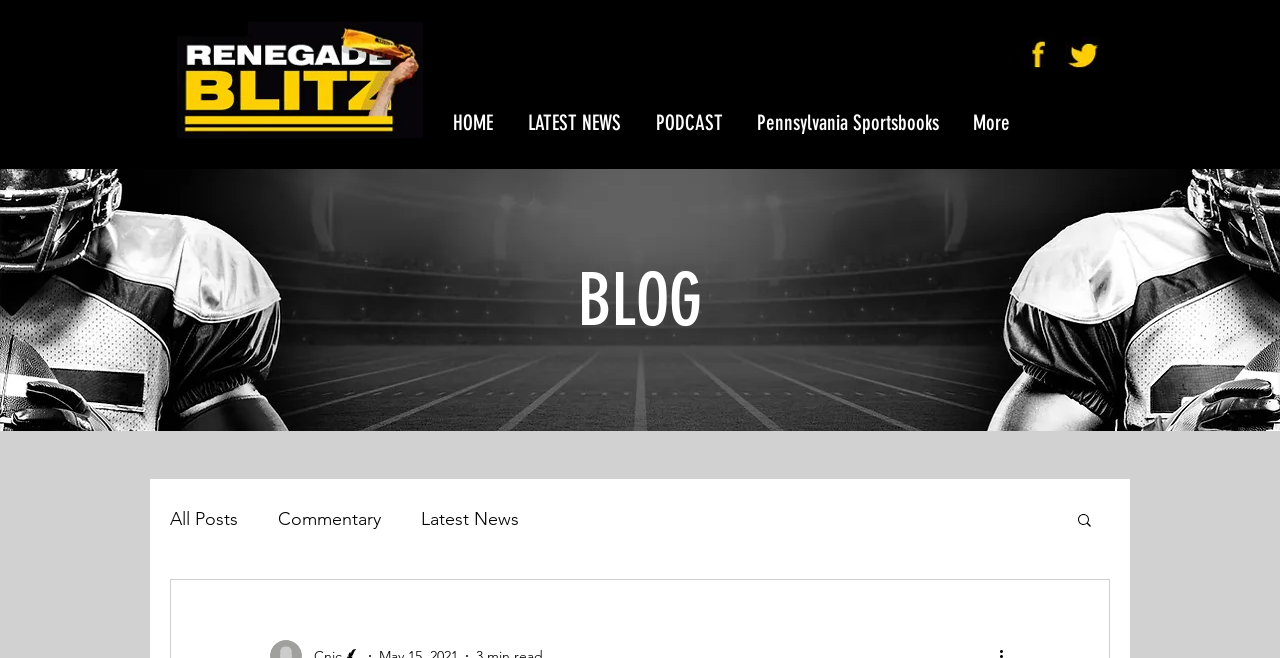Given the element description All Posts, specify the bounding box coordinates of the corresponding UI element in the format (top-left x, top-left y, bottom-right x, bottom-right y). All values must be between 0 and 1.

[0.133, 0.772, 0.186, 0.805]